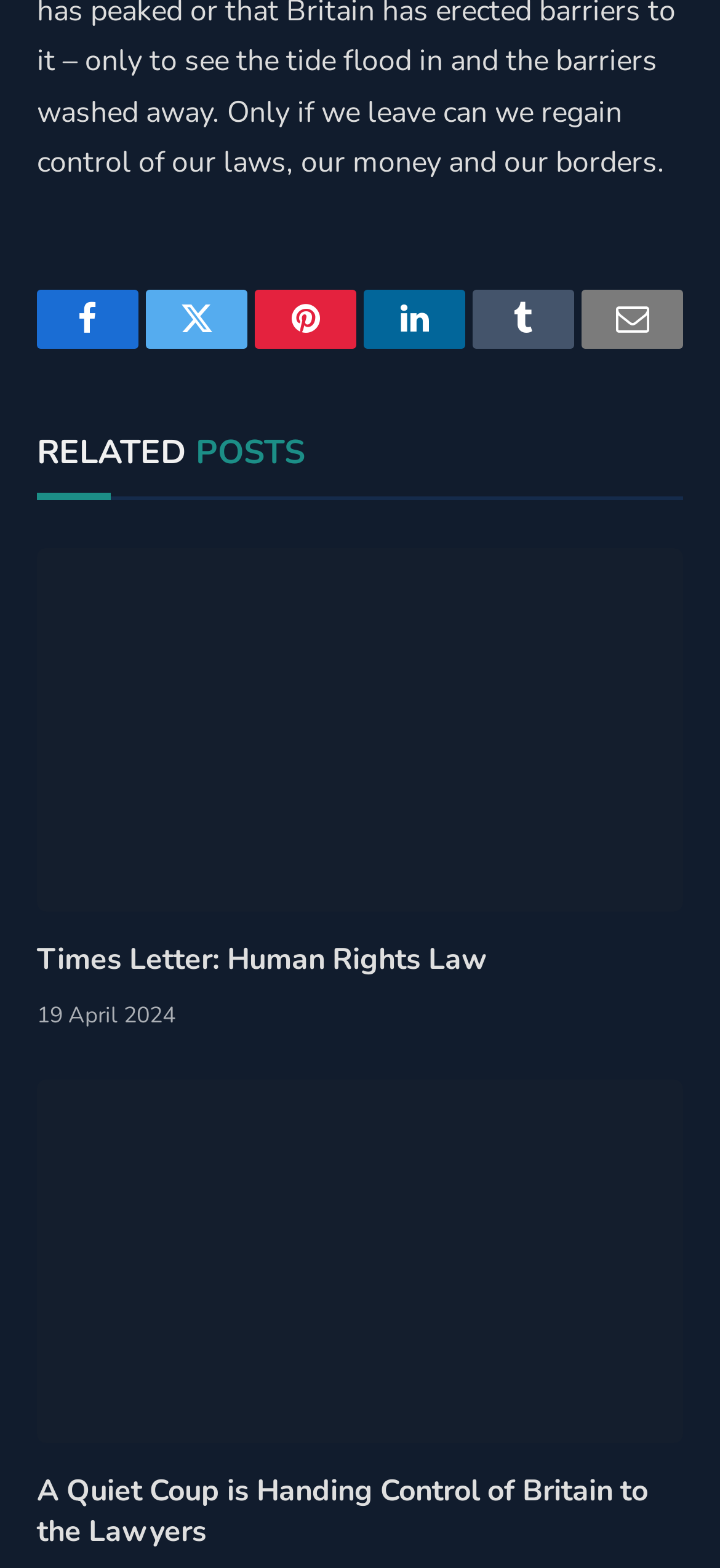Please identify the bounding box coordinates of the element that needs to be clicked to perform the following instruction: "Read Times Letter: Human Rights Law".

[0.051, 0.599, 0.677, 0.625]